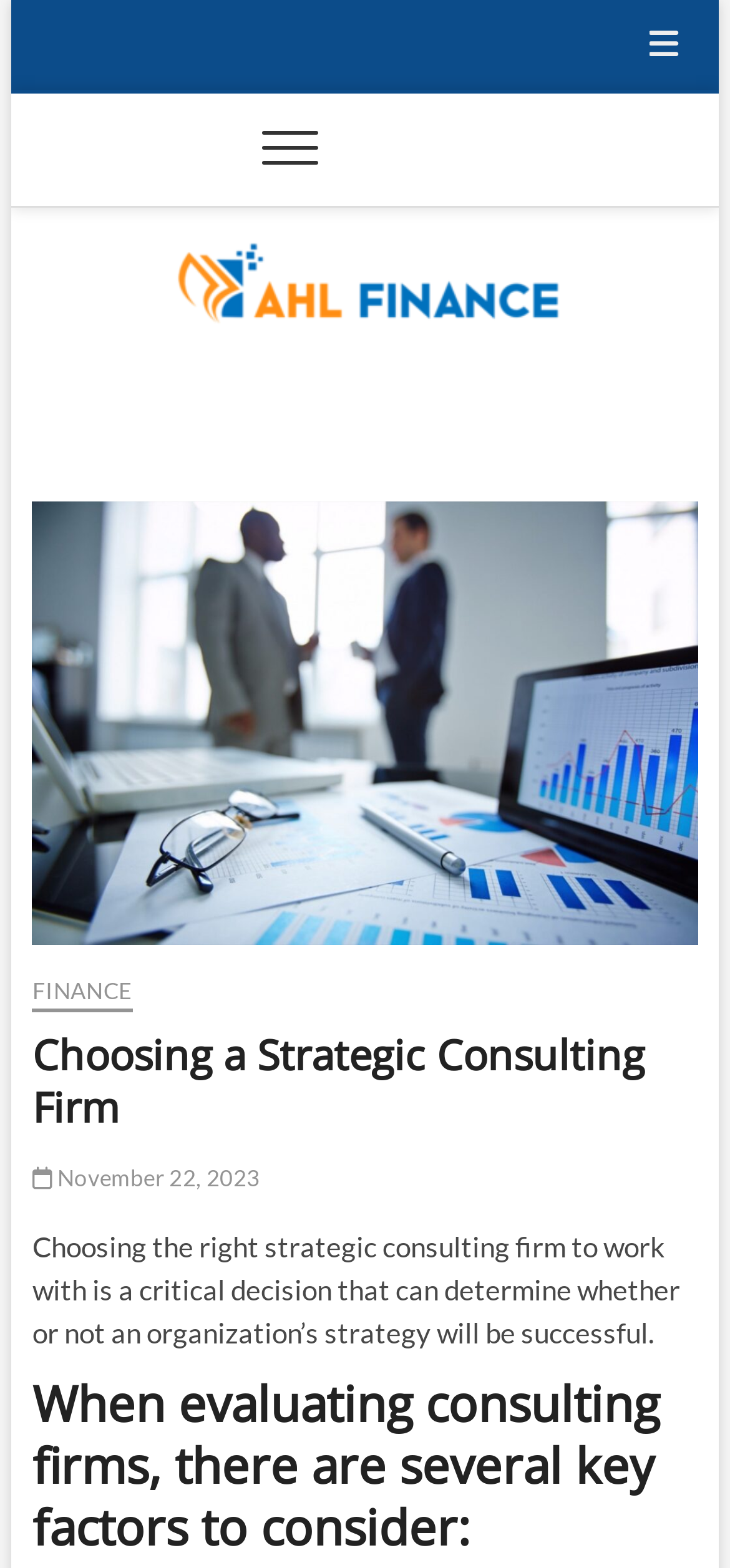Determine the bounding box coordinates of the UI element described below. Use the format (top-left x, top-left y, bottom-right x, bottom-right y) with floating point numbers between 0 and 1: parent_node: AHL Finance

[0.218, 0.146, 0.782, 0.168]